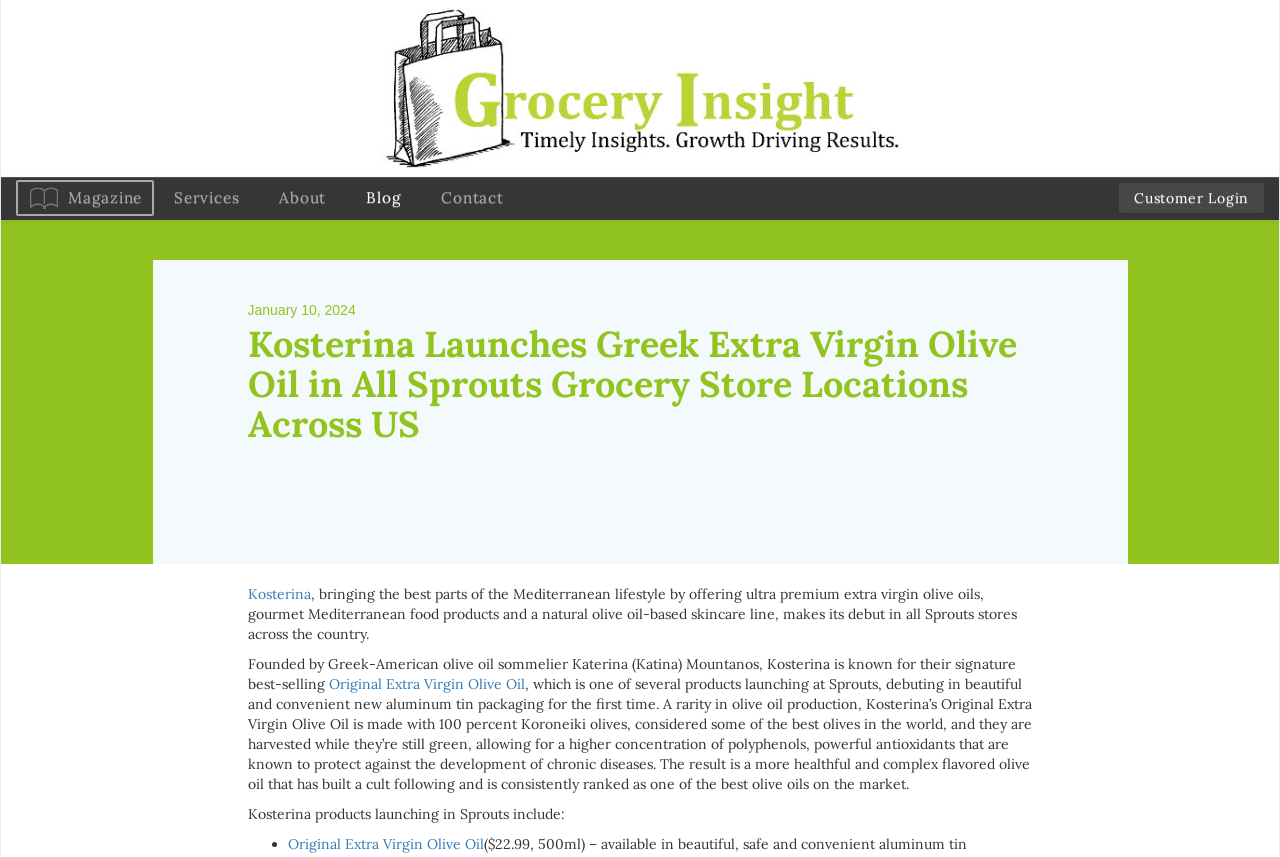Specify the bounding box coordinates of the area that needs to be clicked to achieve the following instruction: "Go to Grocery Insight".

[0.285, 0.091, 0.715, 0.112]